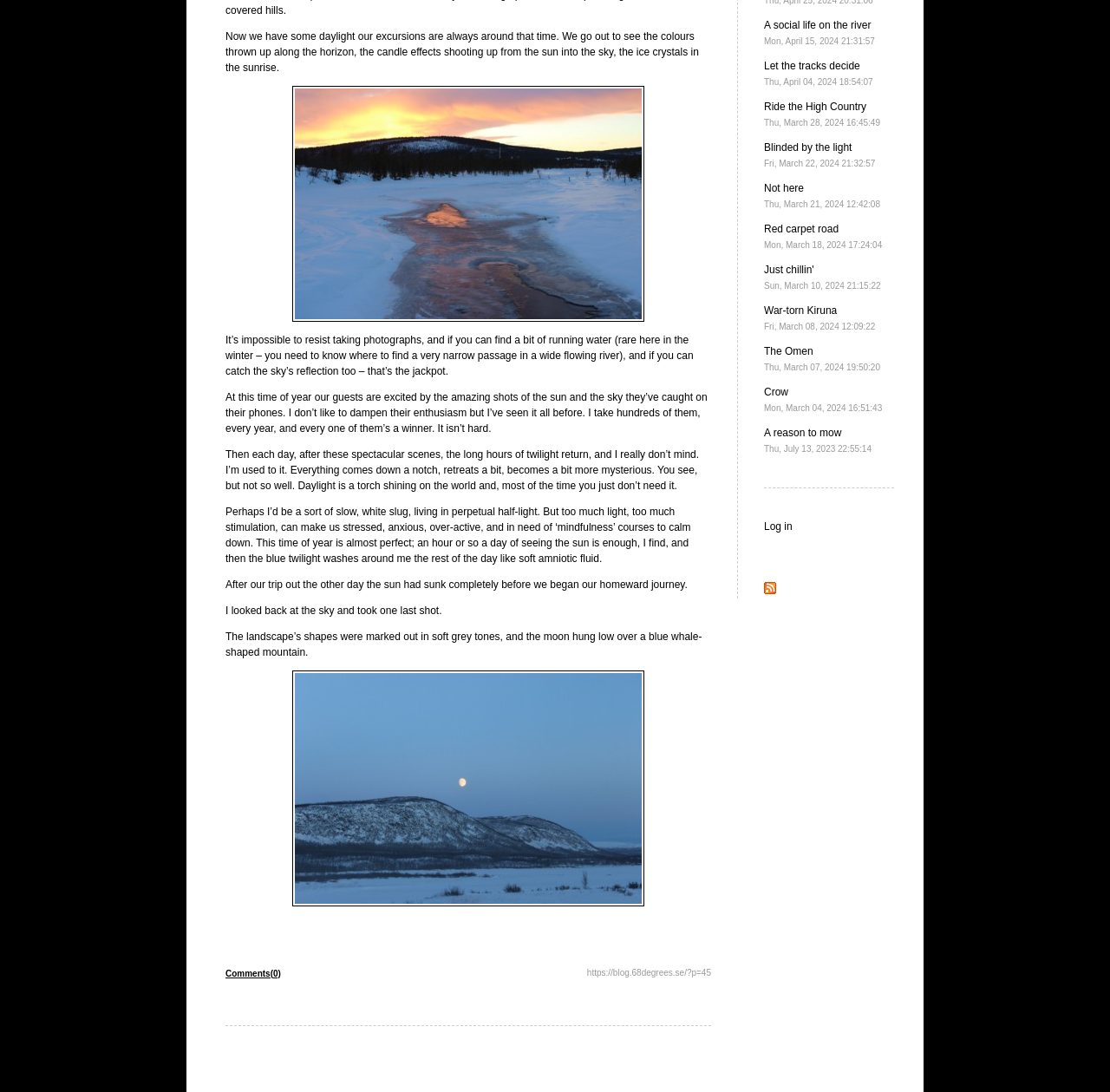Specify the bounding box coordinates (top-left x, top-left y, bottom-right x, bottom-right y) of the UI element in the screenshot that matches this description: Comments(0)

[0.203, 0.887, 0.253, 0.896]